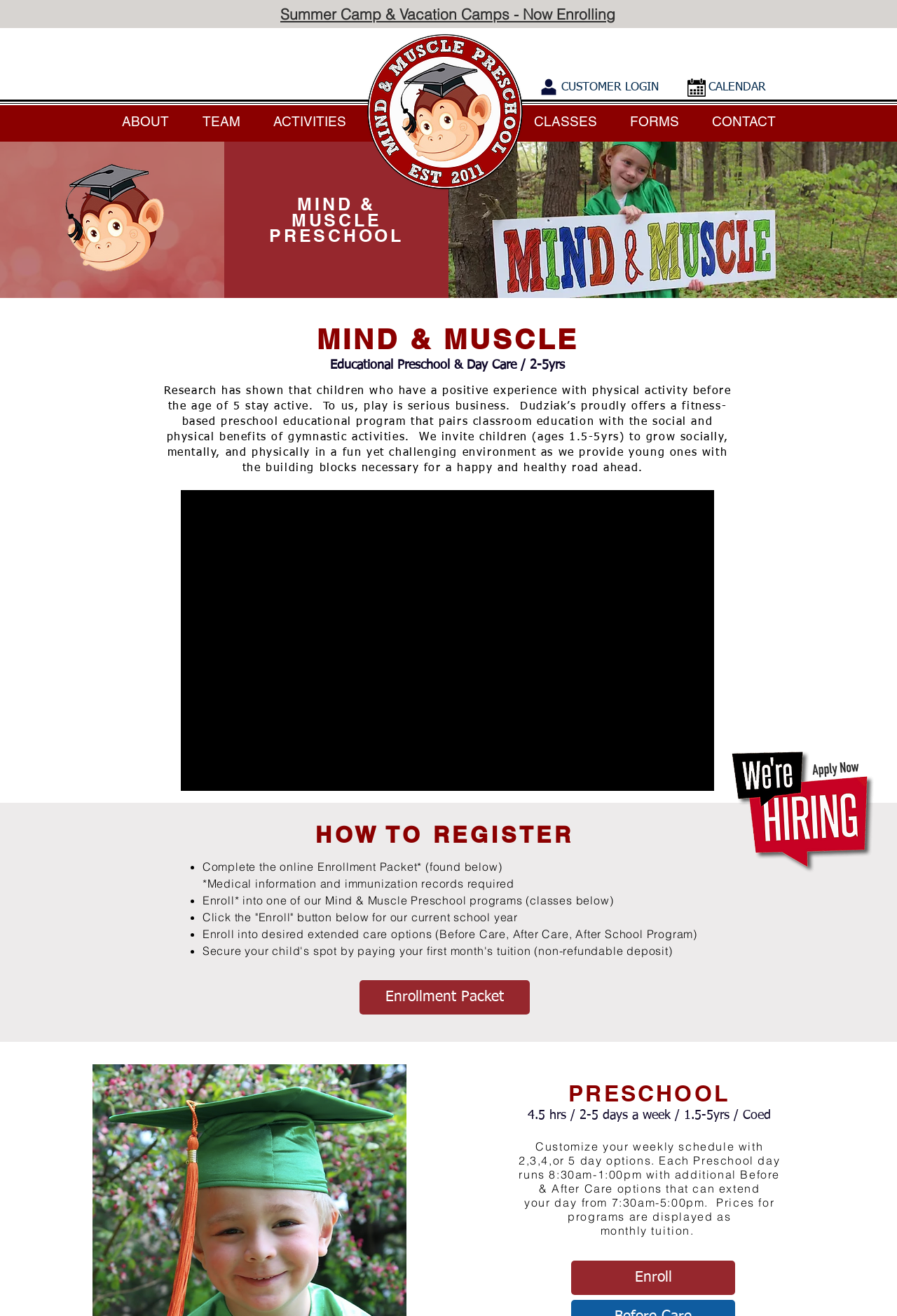Use a single word or phrase to answer the question:
What is the function of the 'Before Care' and 'After Care' options?

To extend the preschool day